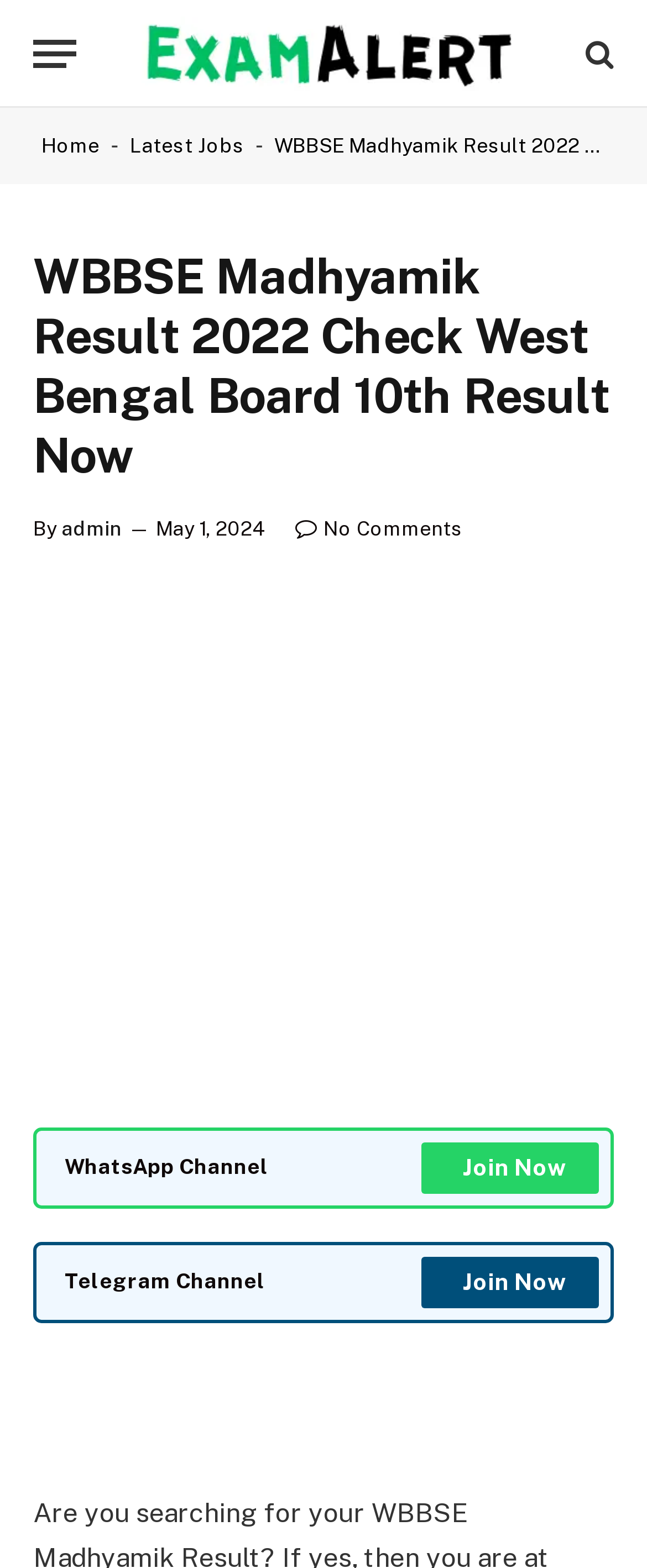What is the name of the board mentioned on the webpage?
Could you answer the question in a detailed manner, providing as much information as possible?

The webpage mentions 'WBBSE Madhyamik Result 2022 Check West Bengal Board 10th Result Now' in the heading, which indicates that the board being referred to is the West Bengal Board.